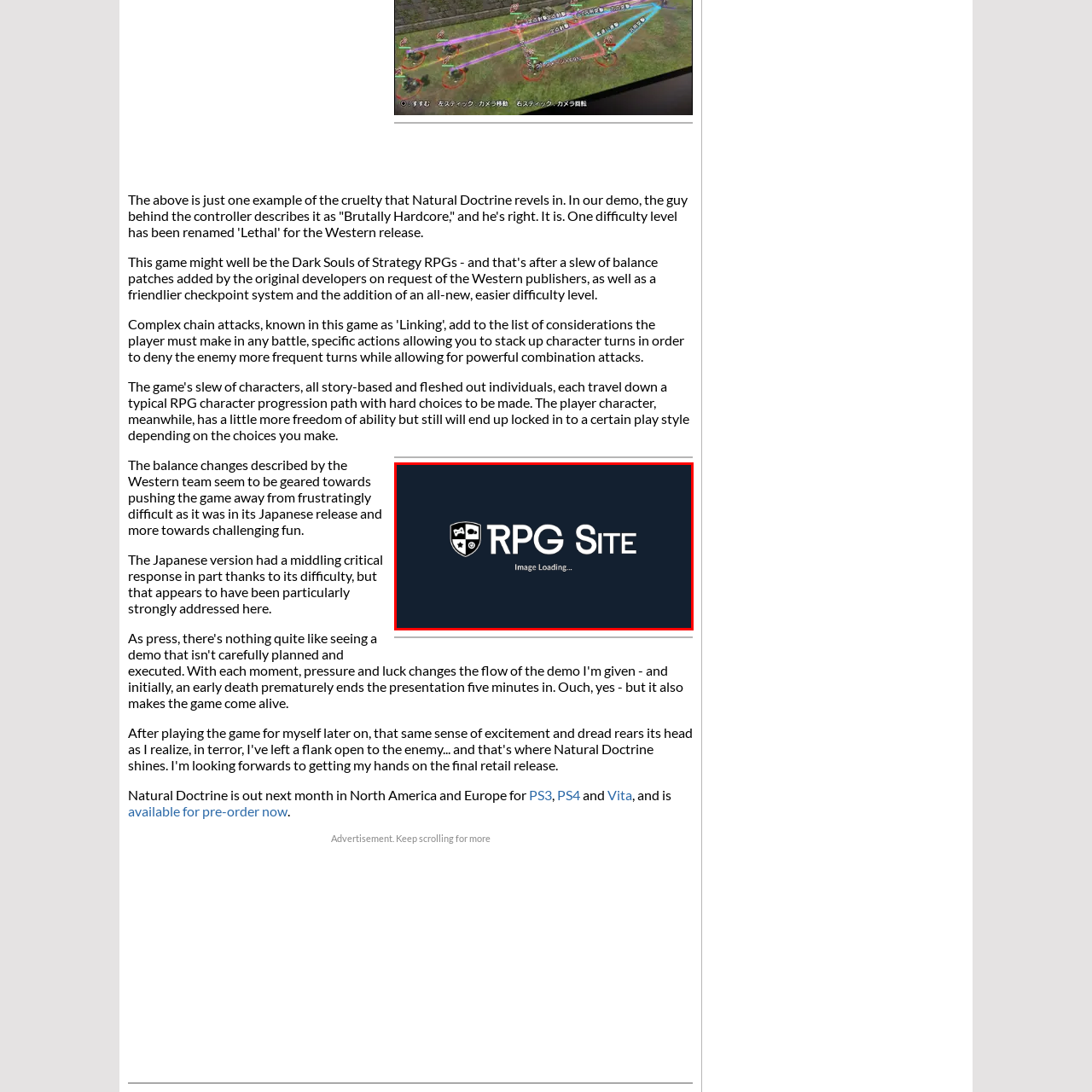Observe the image confined by the red frame and answer the question with a single word or phrase:
What is being processed below the logo?

an image